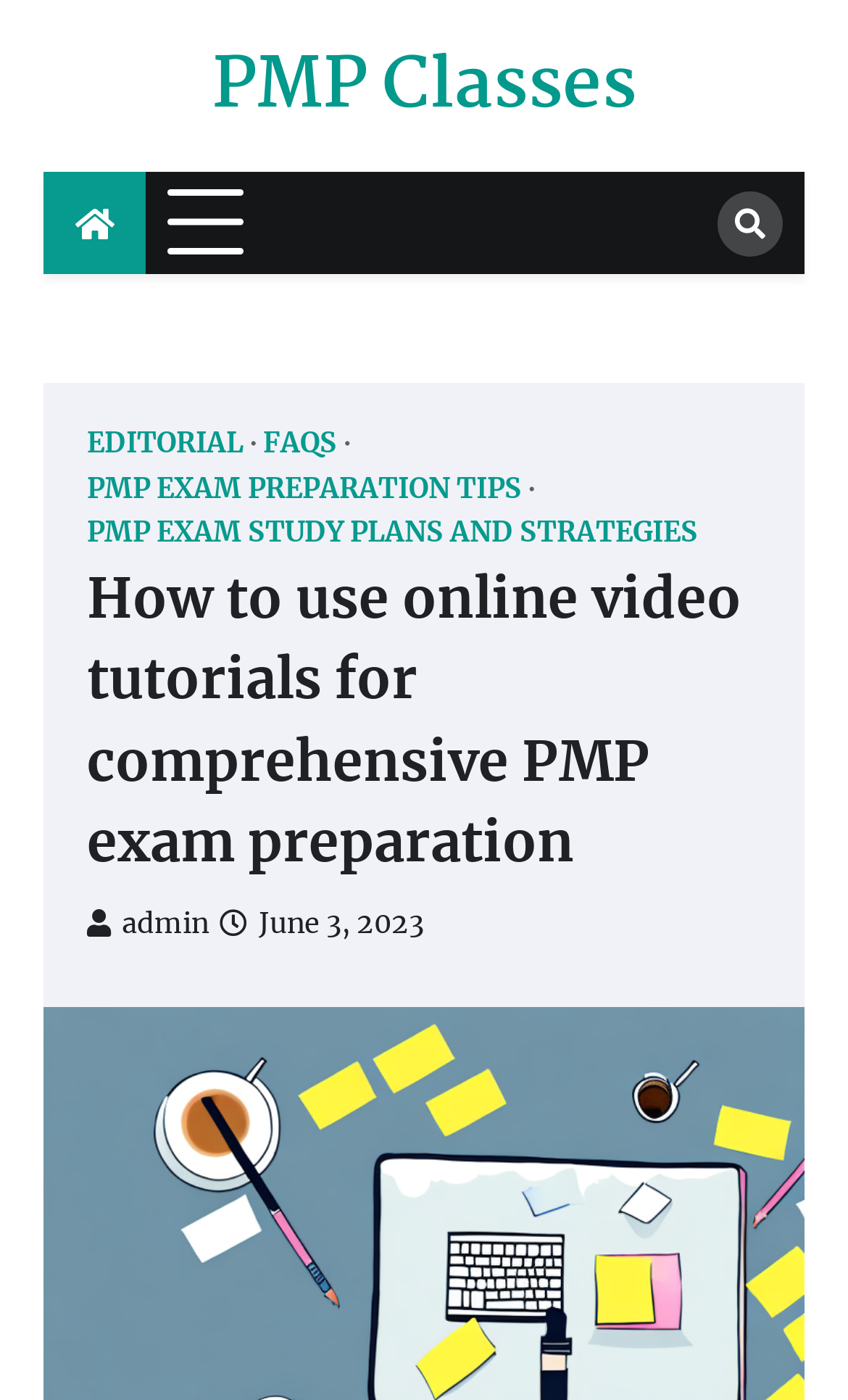Who is the author of the content?
Based on the screenshot, give a detailed explanation to answer the question.

The webpage indicates that the content was written by an administrator, as shown by the link to ' admin'.